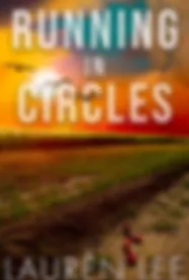What is the theme emphasized by the title?
Look at the screenshot and respond with one word or a short phrase.

Cyclical motion